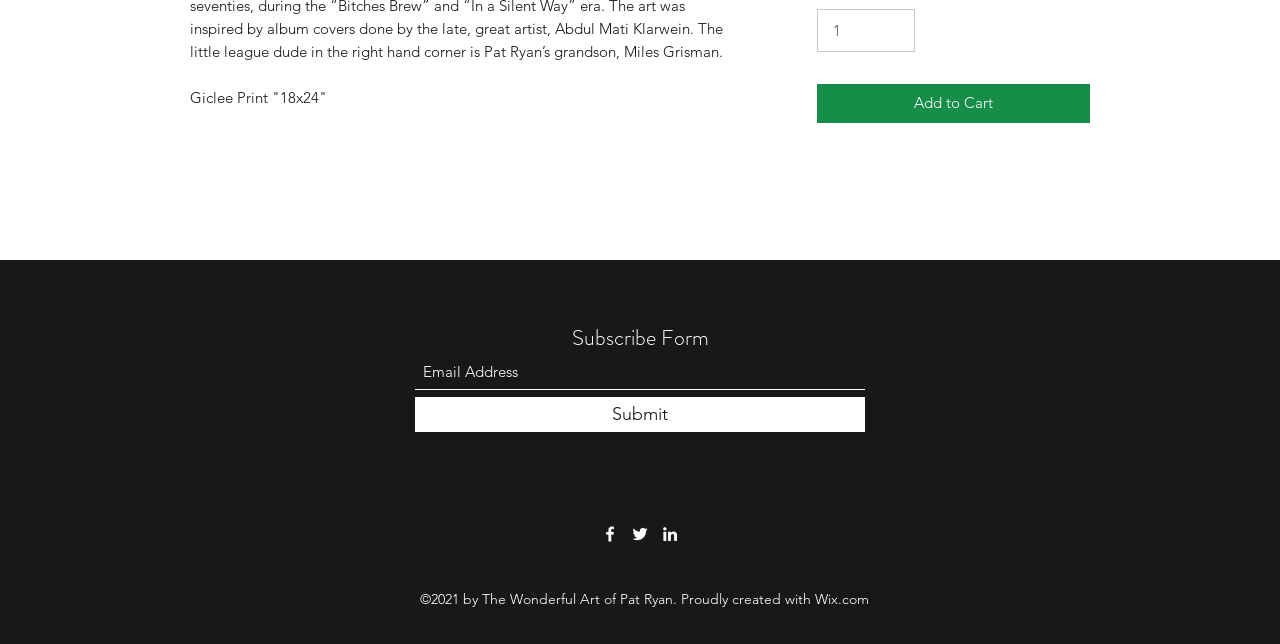Using the description: "Add to Cart", identify the bounding box of the corresponding UI element in the screenshot.

[0.638, 0.131, 0.852, 0.19]